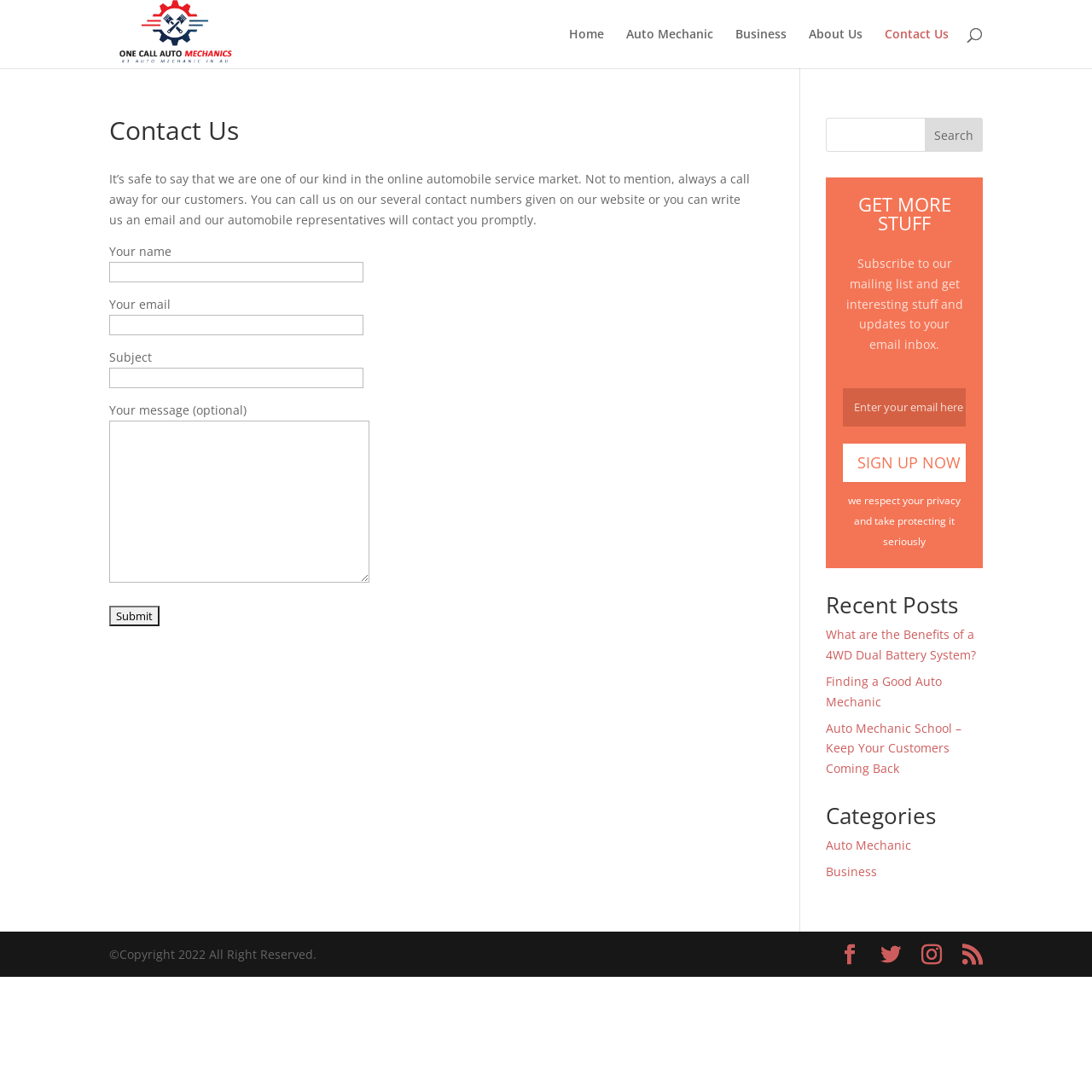Detail the various sections and features of the webpage.

The webpage is titled "Contact Us - One Call Auto Mechanics" and has a prominent logo image at the top left corner. Below the logo, there are six navigation links: "Home", "Auto Mechanic", "Business", "About Us", and "Contact Us", which are aligned horizontally across the top of the page.

The main content area is divided into two sections. On the left side, there is a search bar at the top, followed by a heading "Contact Us" and a paragraph of text that describes the company's unique selling point and contact information. Below this, there is a contact form with fields for name, email, subject, and message, as well as a "Submit" button.

On the right side, there is another search bar at the top, followed by a heading "GET MORE STUFF" and a paragraph of text that invites users to subscribe to the company's mailing list. Below this, there is a text box to enter an email address and a "Sign Up Now" button.

Further down the page, there are three sections: "Recent Posts", "Categories", and "Social Media Links". The "Recent Posts" section lists three article links with titles related to auto mechanics. The "Categories" section lists two category links: "Auto Mechanic" and "Business". The "Social Media Links" section has four links to social media platforms.

At the bottom of the page, there is a copyright notice that reads "©Copyright 2022 All Right Reserved."